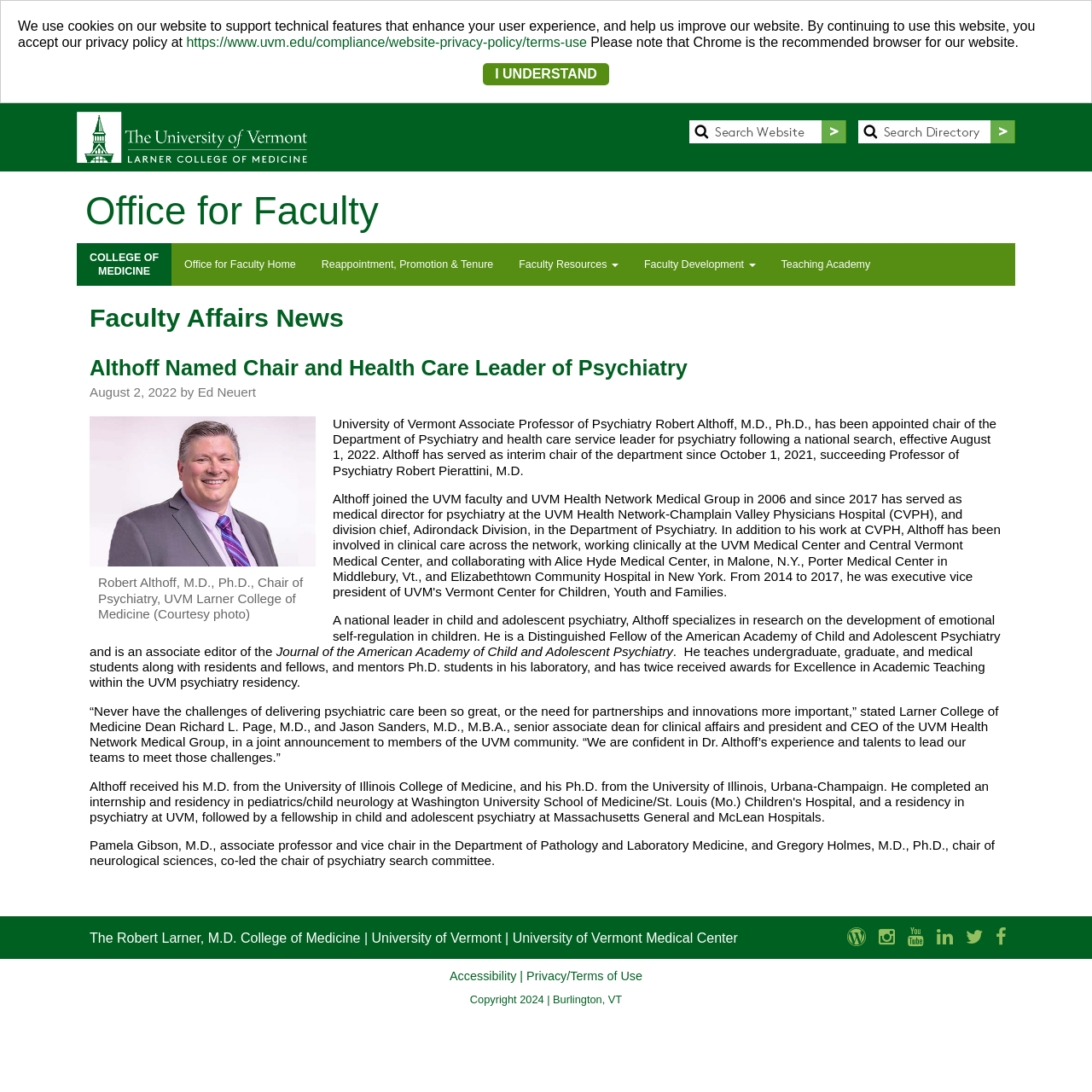What is Robert Althoff's profession?
Look at the webpage screenshot and answer the question with a detailed explanation.

Based on the webpage content, Robert Althoff is appointed as the chair of the Department of Psychiatry, which indicates that he is a psychiatrist.